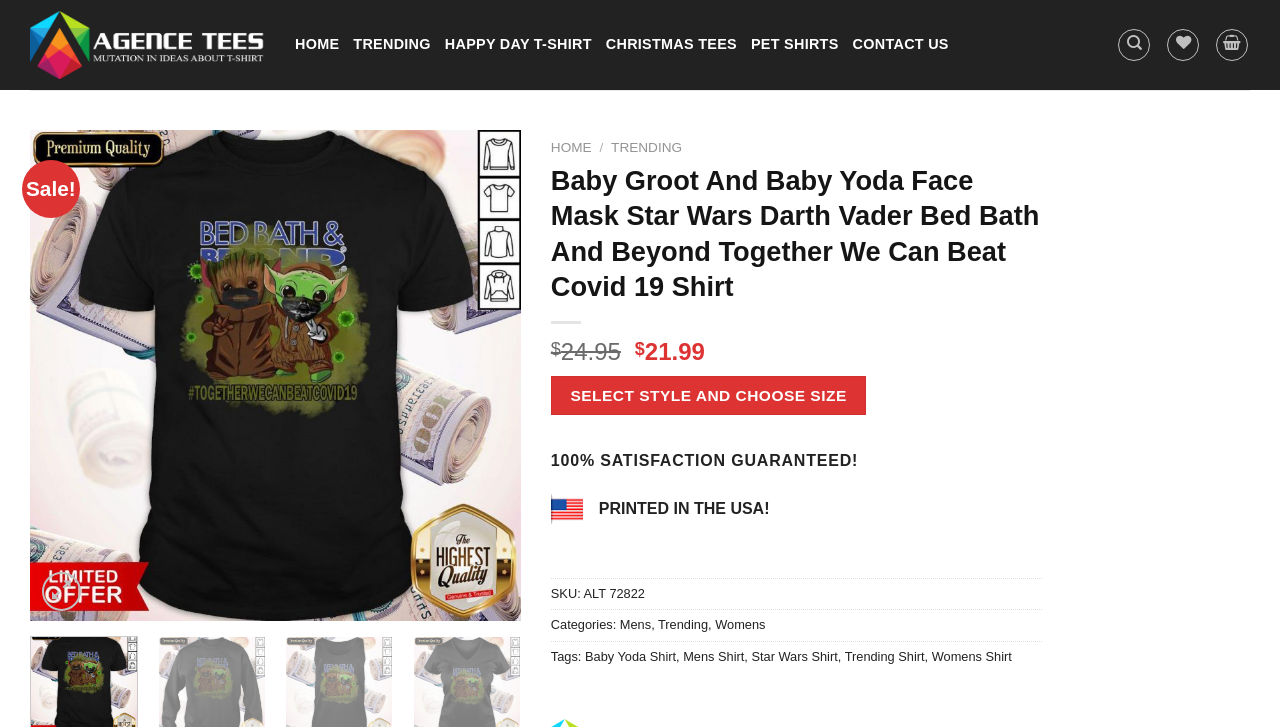Find the bounding box coordinates for the area you need to click to carry out the instruction: "Add to wishlist". The coordinates should be four float numbers between 0 and 1, indicated as [left, top, right, bottom].

[0.359, 0.26, 0.395, 0.312]